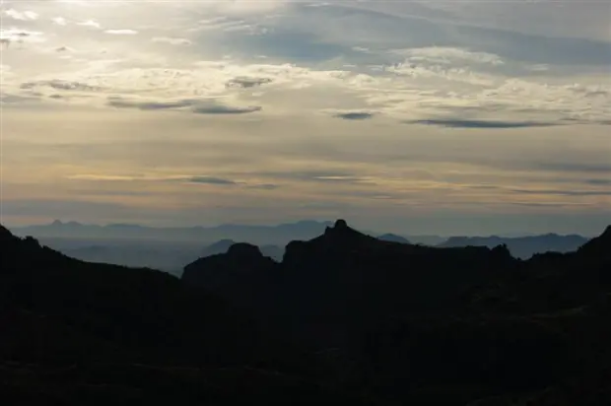Based on the image, please elaborate on the answer to the following question:
What is the color of the sky in the image?

The caption describes the sky as 'painted with soft hues of gray and hints of blue', suggesting that the dominant colors of the sky in the image are shades of gray and blue.